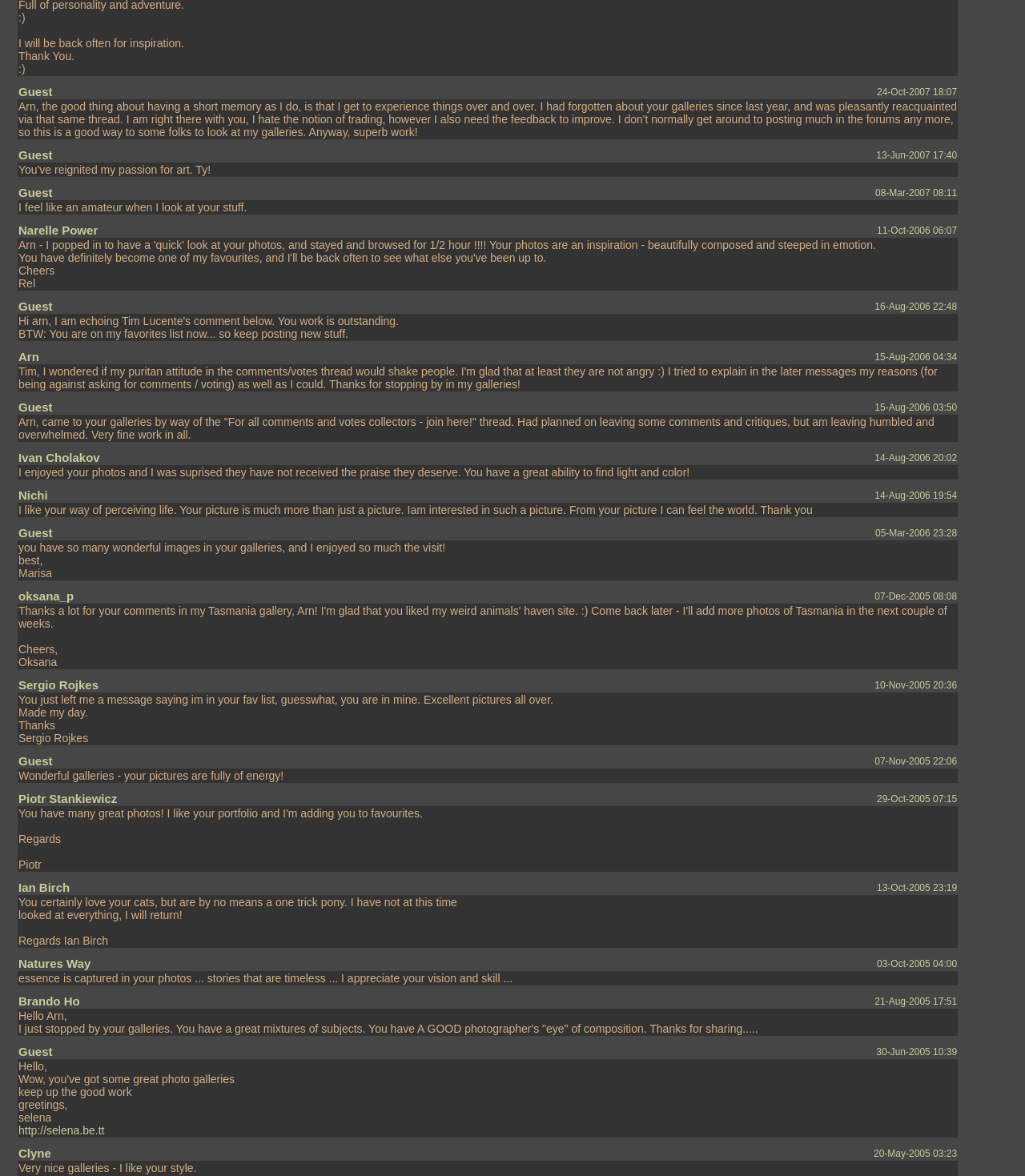Given the webpage screenshot, identify the bounding box of the UI element that matches this description: "oksana_p".

[0.018, 0.501, 0.072, 0.513]